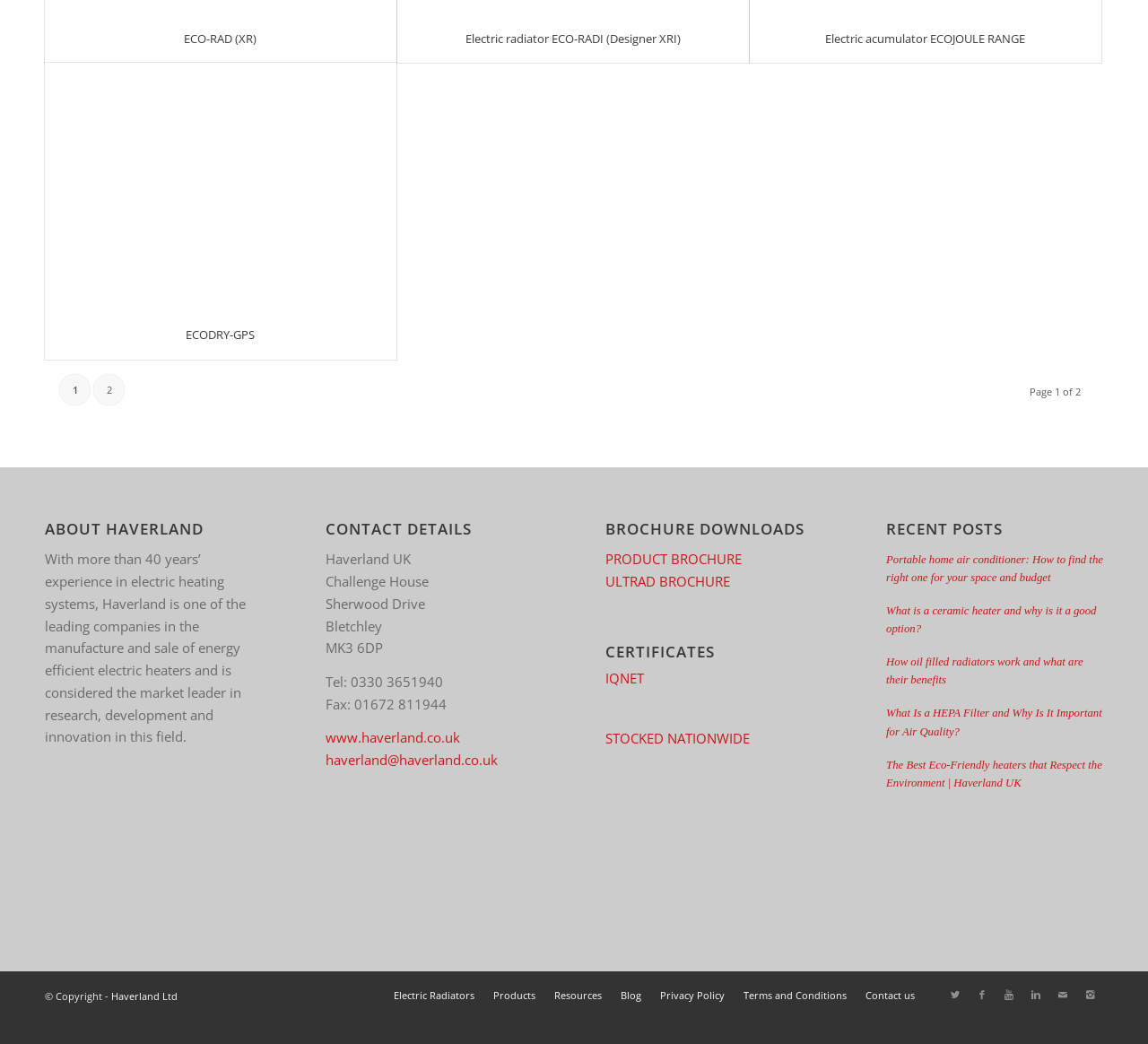Determine the bounding box coordinates of the clickable element to achieve the following action: 'Read about 'Explaining Domestication using Coupled Human-Natural Systems (CHNS)''. Provide the coordinates as four float values between 0 and 1, formatted as [left, top, right, bottom].

None